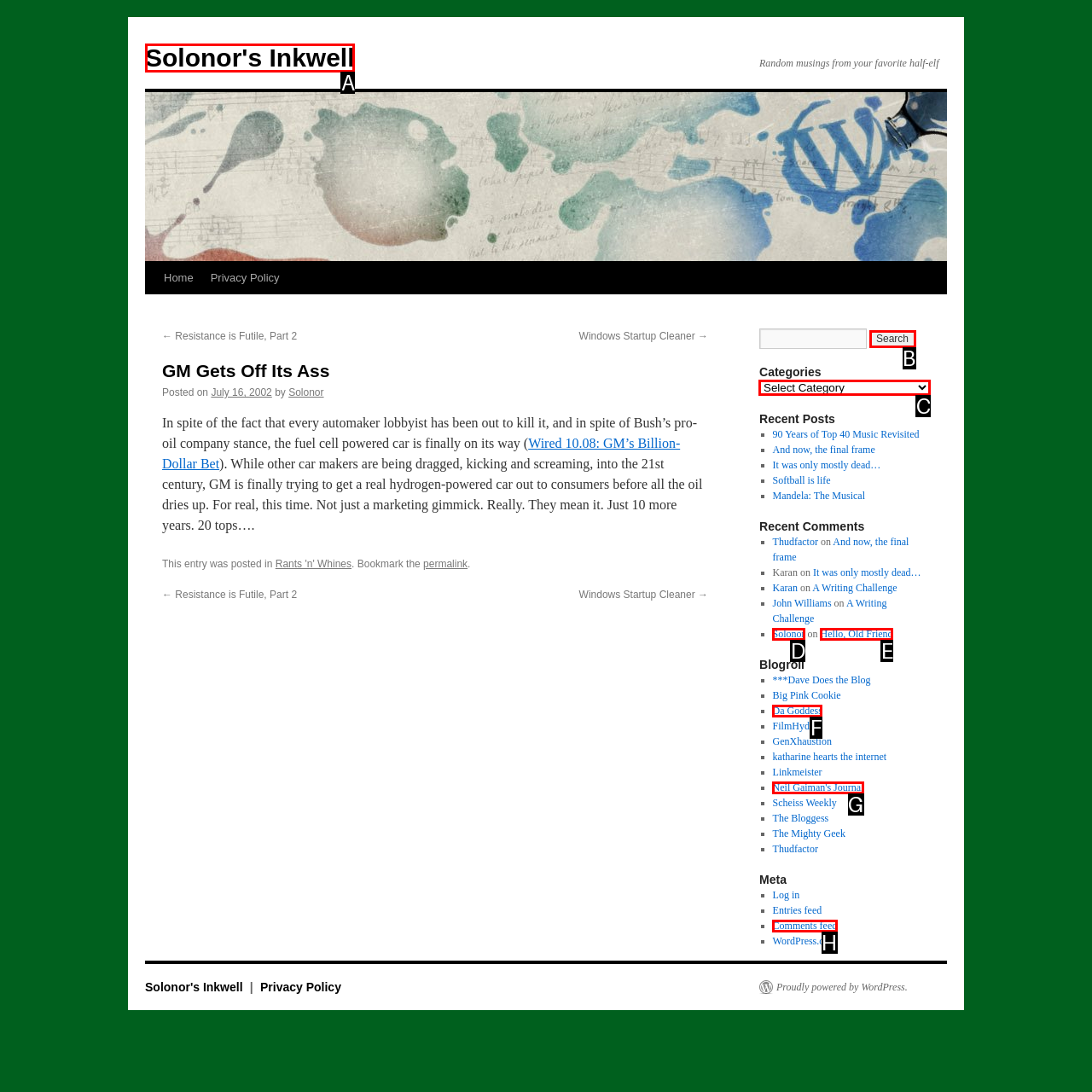Among the marked elements in the screenshot, which letter corresponds to the UI element needed for the task: Check the categories?

C